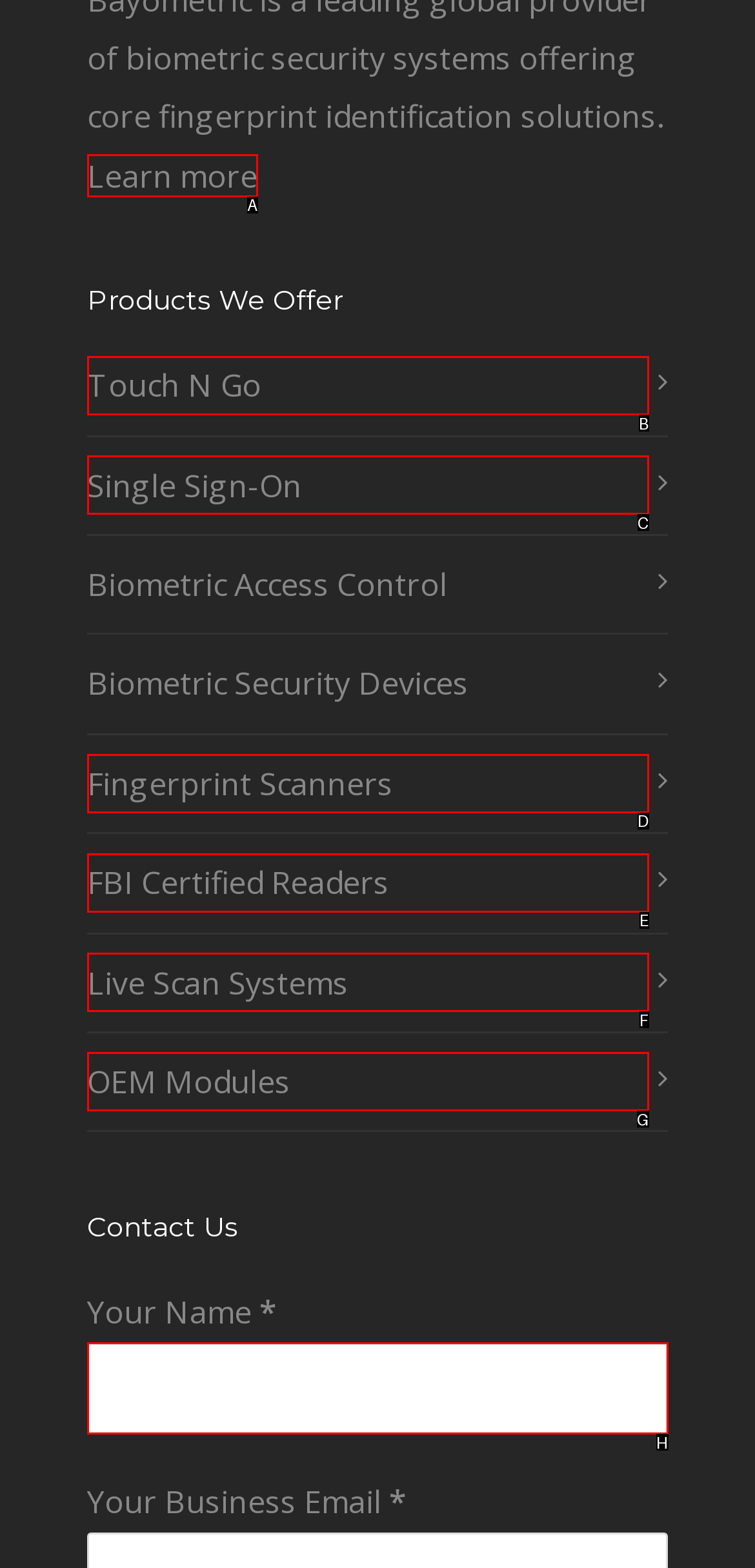Identify the option that corresponds to the description: parent_node: Your Name * name="item_meta[90]". Provide only the letter of the option directly.

H